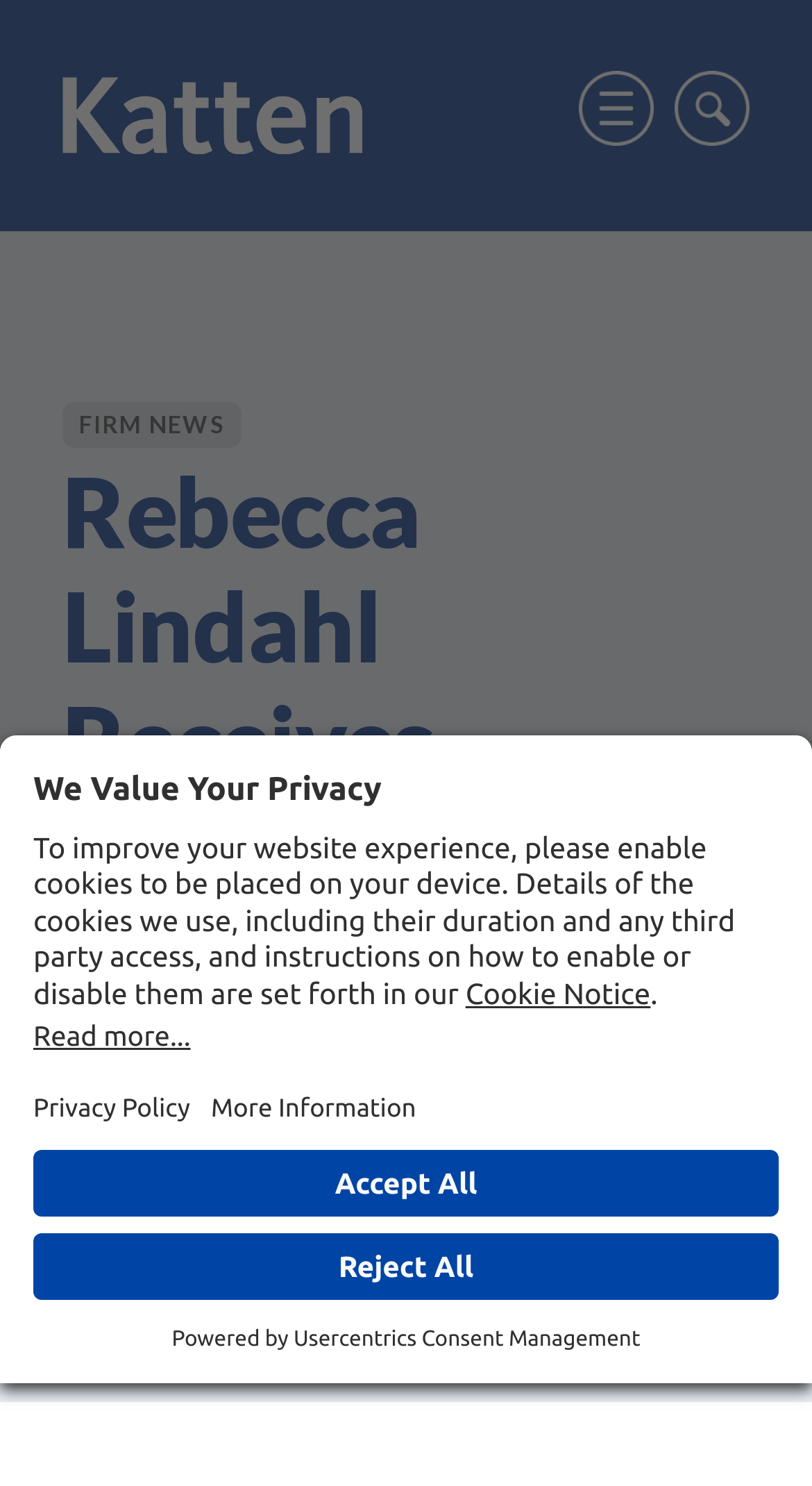What is the name of the award received by Rebecca Lindahl?
Please analyze the image and answer the question with as much detail as possible.

I found the answer by looking at the heading element that says 'Rebecca Lindahl Receives Women of Justice Rising Star Award'. The award name is mentioned in this heading.